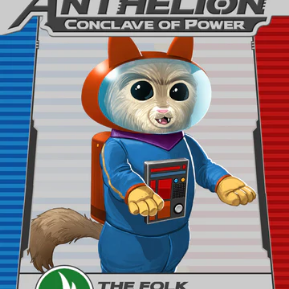Explain the details of the image you are viewing.

The image features a character from the game "Anthelion: Conclave of Power," specifically from the "Folk Faction Pack Expansion." This whimsical character is depicted as a small, anthropomorphic animal, styled with a cartoonish appearance. It is dressed in a colorful space suit, complete with a helmet, and has a friendly, engaging expression. The character stands confidently, showcasing its unique attire which blends elements of science fiction and playful design.

The top of the image features the game's title, "ANTHELION," prominently displayed, while the subtitle indicates its association with the Folk faction within the broader narrative of the game. The background of the image is divided into two contrasting colors, enhancing the visual appeal and highlighting the character at the center.

This expansion pack is designed for a gaming experience that includes 2-4 players and offers an engaging role-playing experience where players navigate a vibrant universe. The artwork suggests a playful approach to gameplay, inviting players into a whimsical world filled with adventure and strategy.